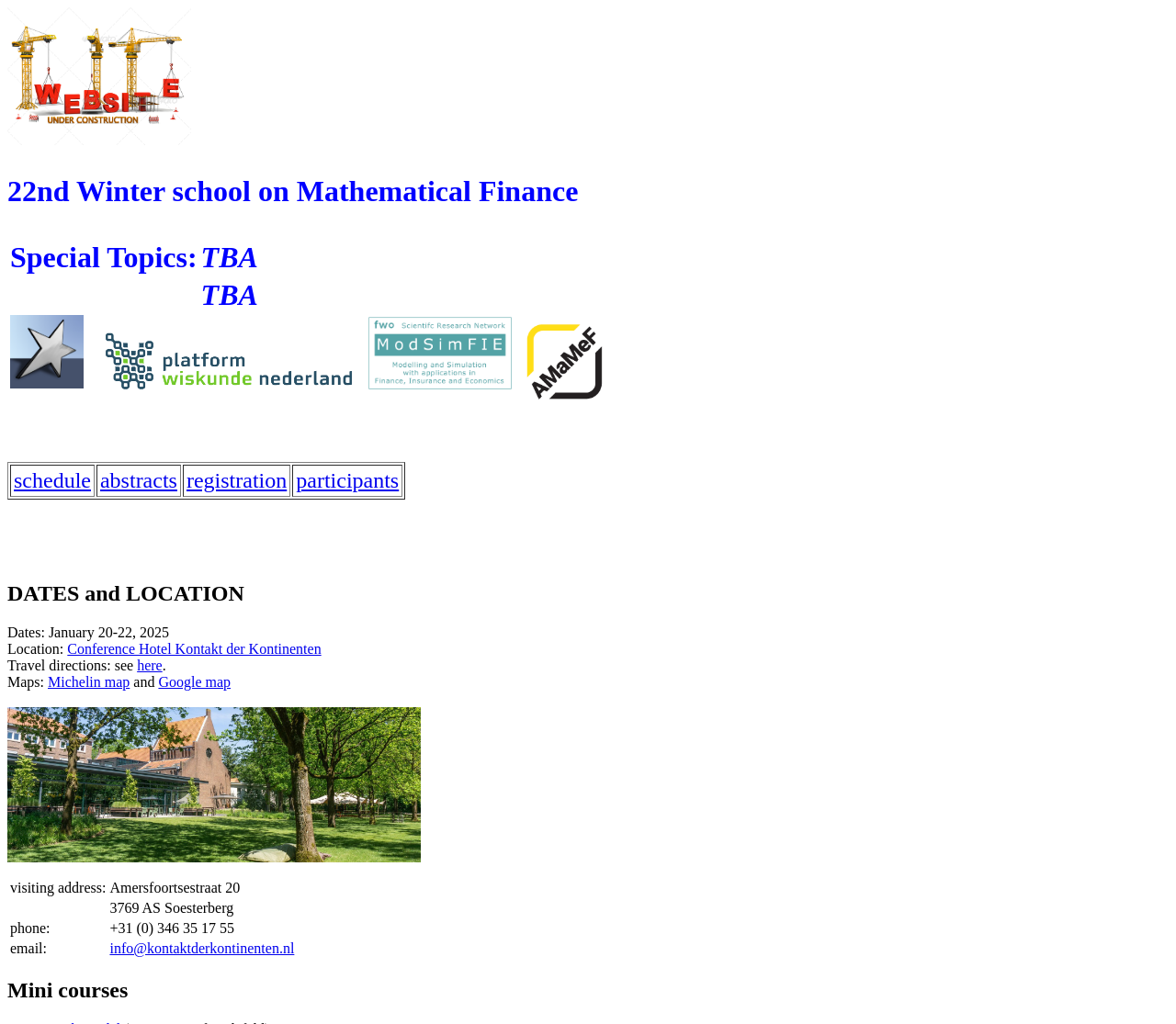Please specify the bounding box coordinates of the clickable region to carry out the following instruction: "read abstracts". The coordinates should be four float numbers between 0 and 1, in the format [left, top, right, bottom].

[0.082, 0.453, 0.154, 0.485]